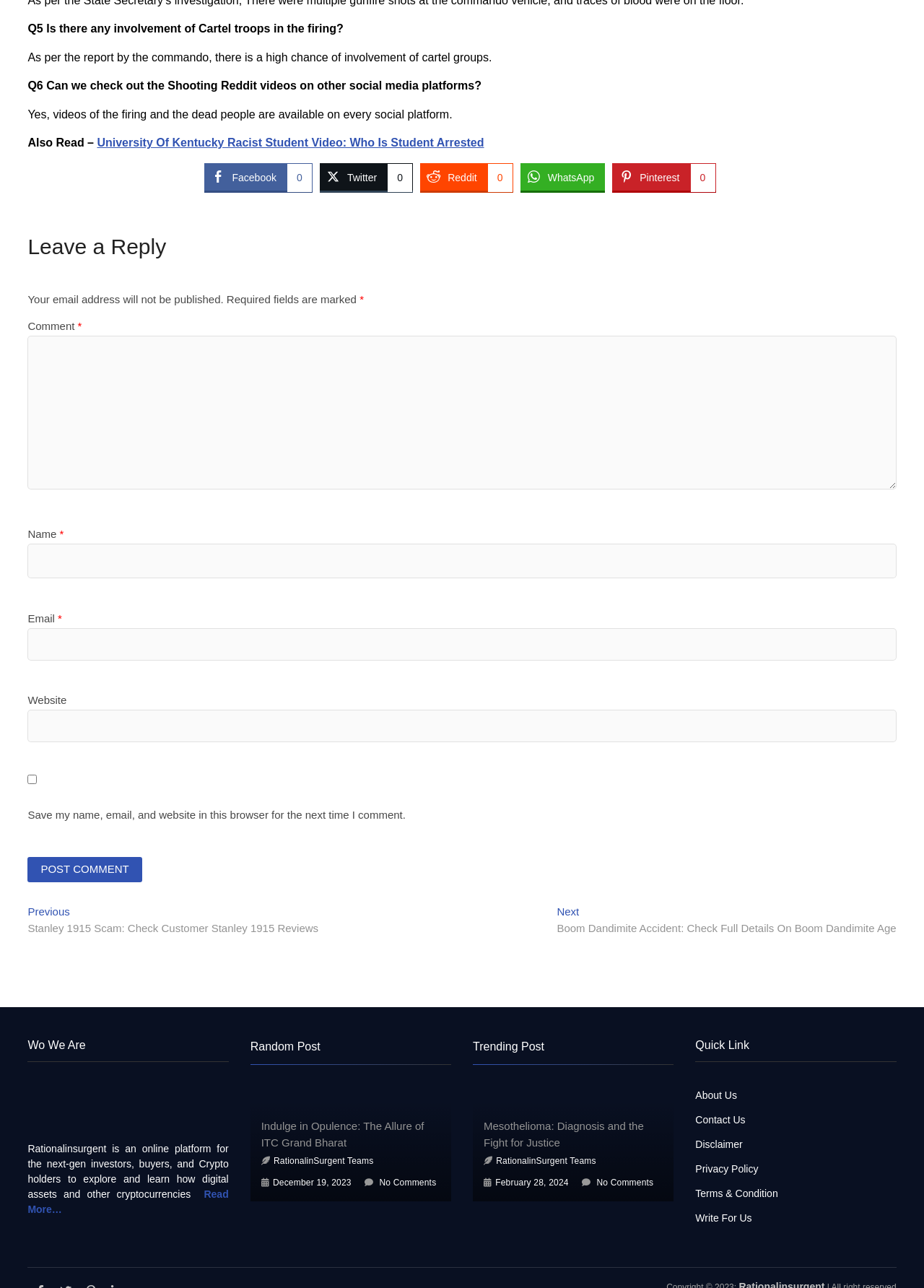Identify the bounding box for the UI element described as: "parent_node: Email * aria-describedby="email-notes" name="email"". Ensure the coordinates are four float numbers between 0 and 1, formatted as [left, top, right, bottom].

[0.03, 0.487, 0.97, 0.513]